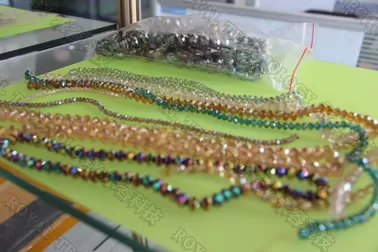What are the glass beads used for?
Based on the image, respond with a single word or phrase.

jewelry design and accessory embellishment